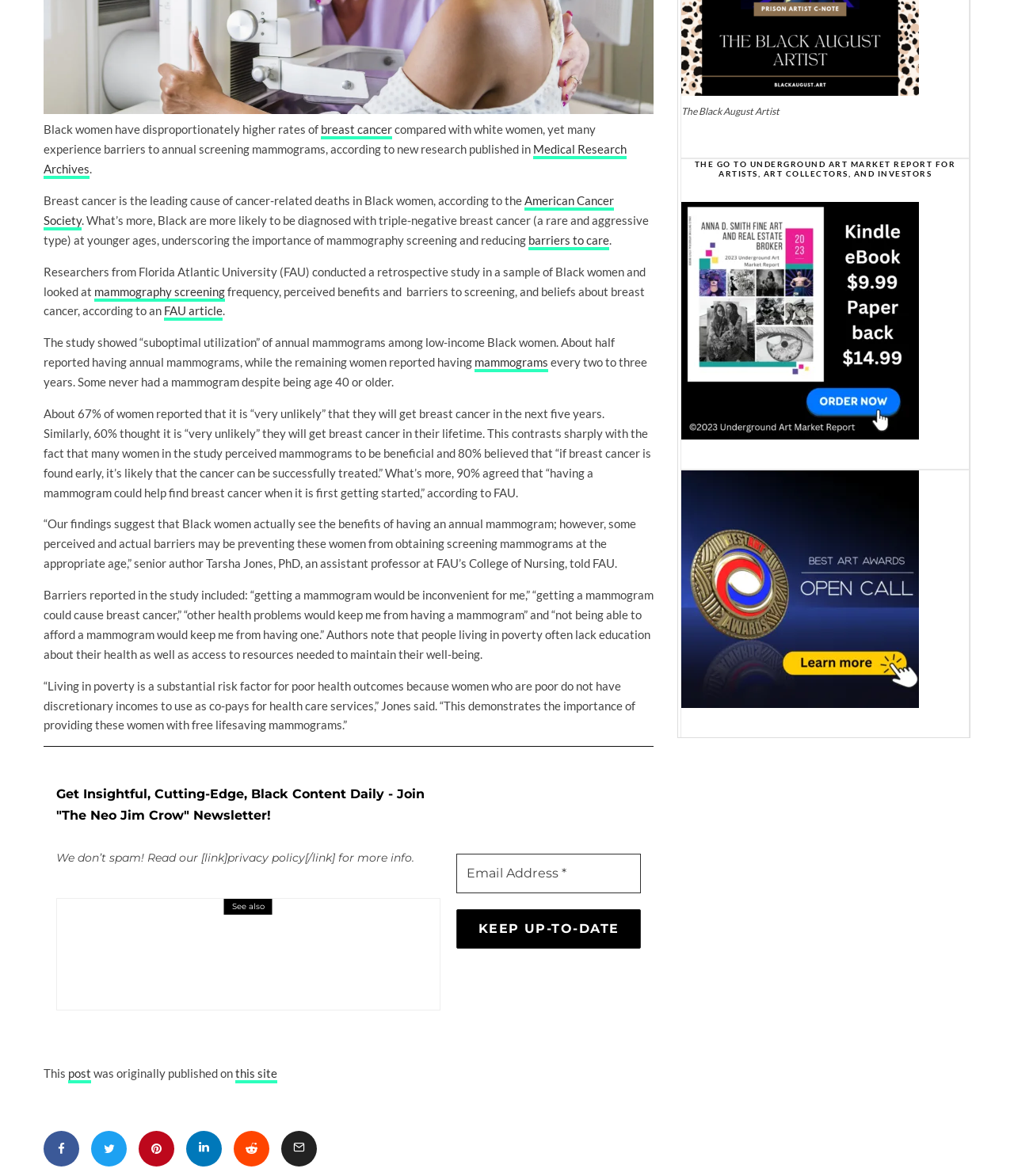Please identify the bounding box coordinates of the element's region that needs to be clicked to fulfill the following instruction: "Share the post on social media". The bounding box coordinates should consist of four float numbers between 0 and 1, i.e., [left, top, right, bottom].

[0.043, 0.961, 0.078, 0.992]